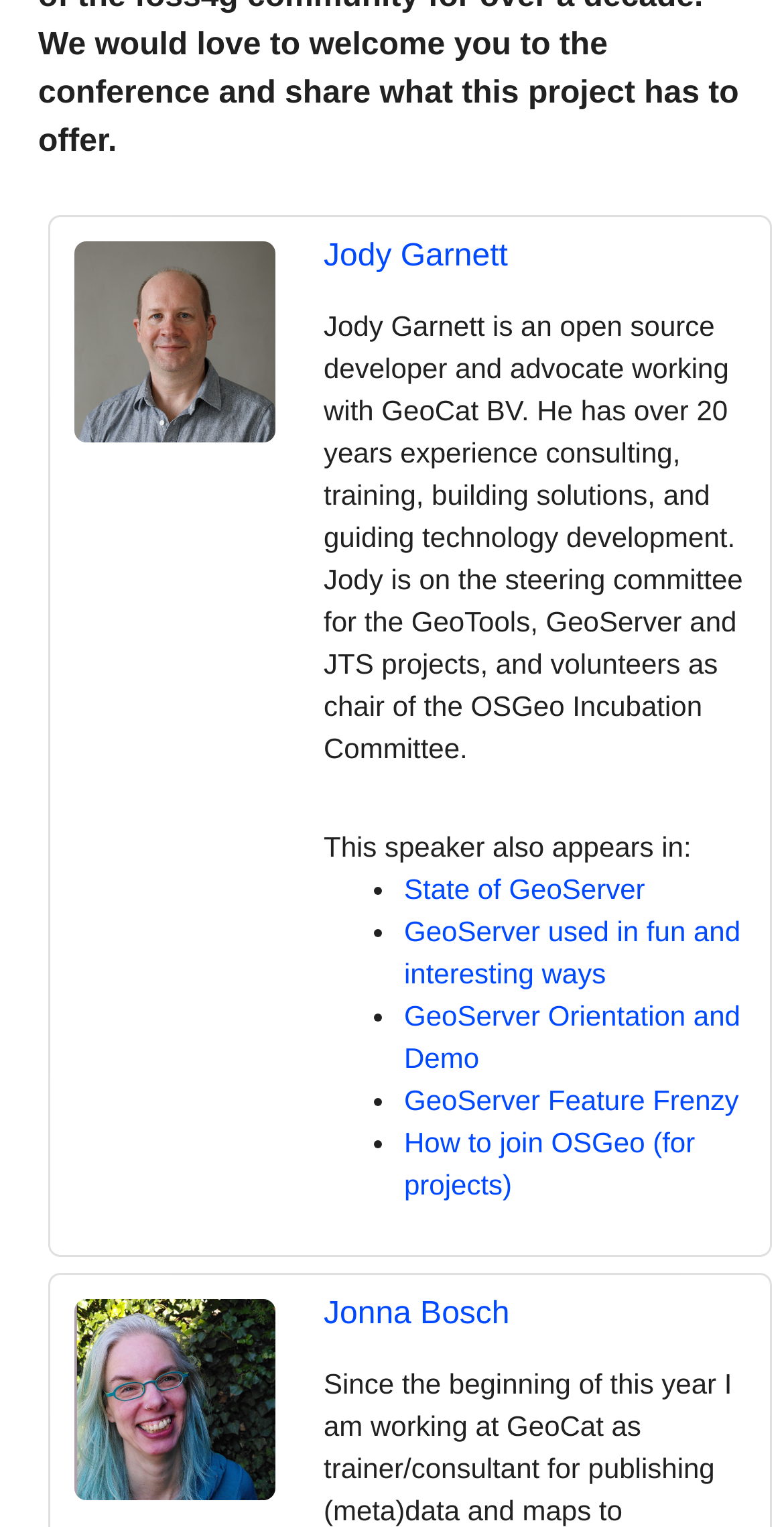Given the webpage screenshot and the description, determine the bounding box coordinates (top-left x, top-left y, bottom-right x, bottom-right y) that define the location of the UI element matching this description: GeoServer Feature Frenzy

[0.515, 0.71, 0.942, 0.731]